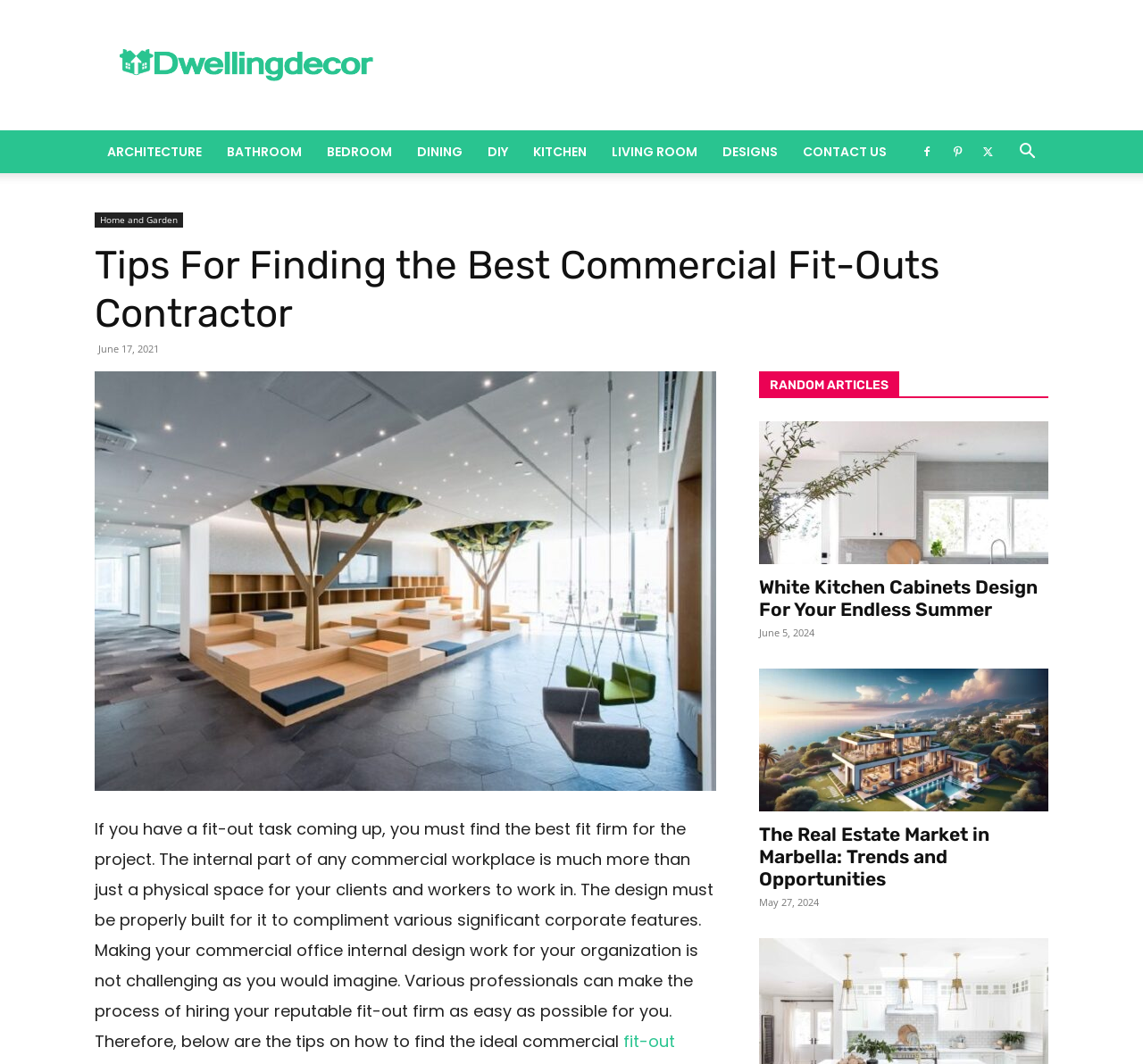Answer in one word or a short phrase: 
What is the date of the article 'The Real Estate Market in Marbella: Trends and Opportunities'?

May 27, 2024